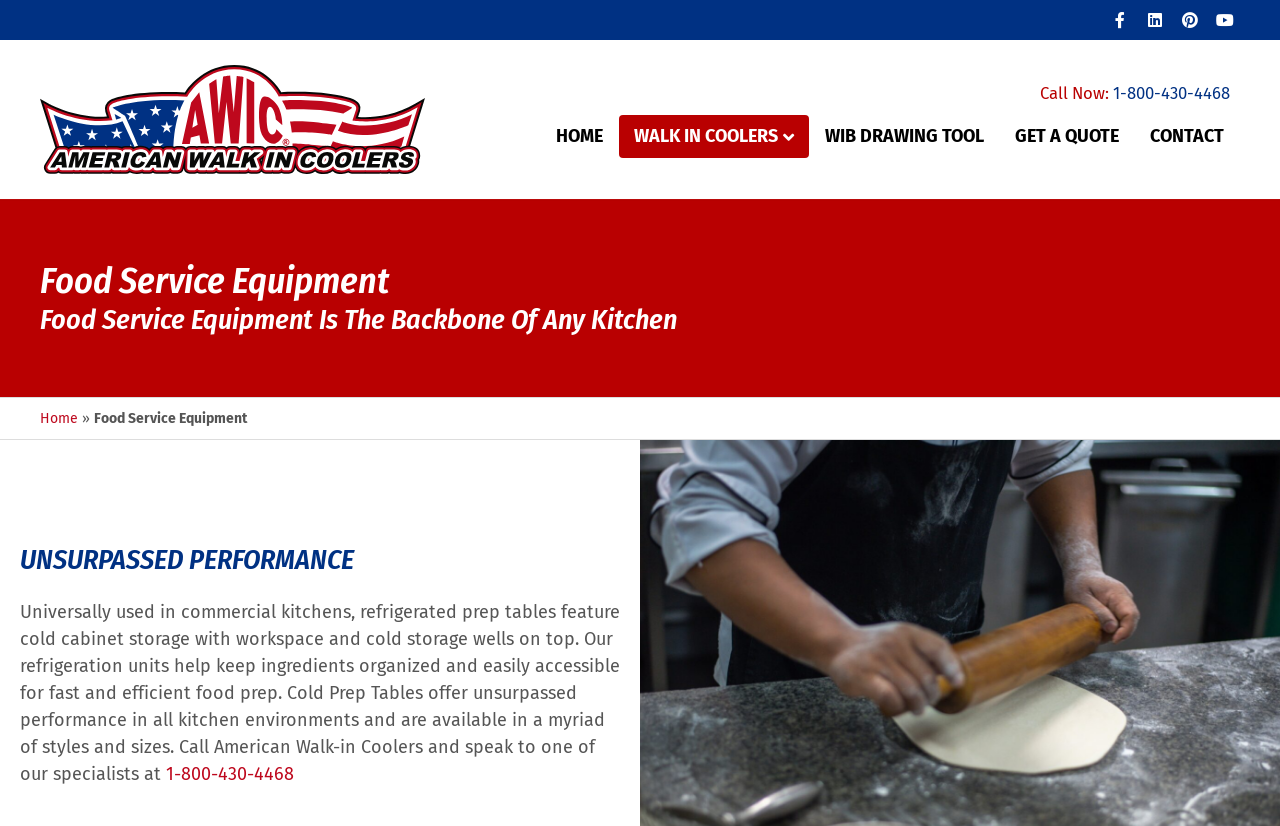Specify the bounding box coordinates of the region I need to click to perform the following instruction: "Visit Facebook page". The coordinates must be four float numbers in the range of 0 to 1, i.e., [left, top, right, bottom].

[0.863, 0.006, 0.887, 0.042]